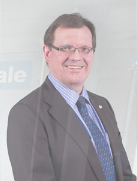What is the pattern on the individual's shirt?
Please use the image to provide a one-word or short phrase answer.

Striped